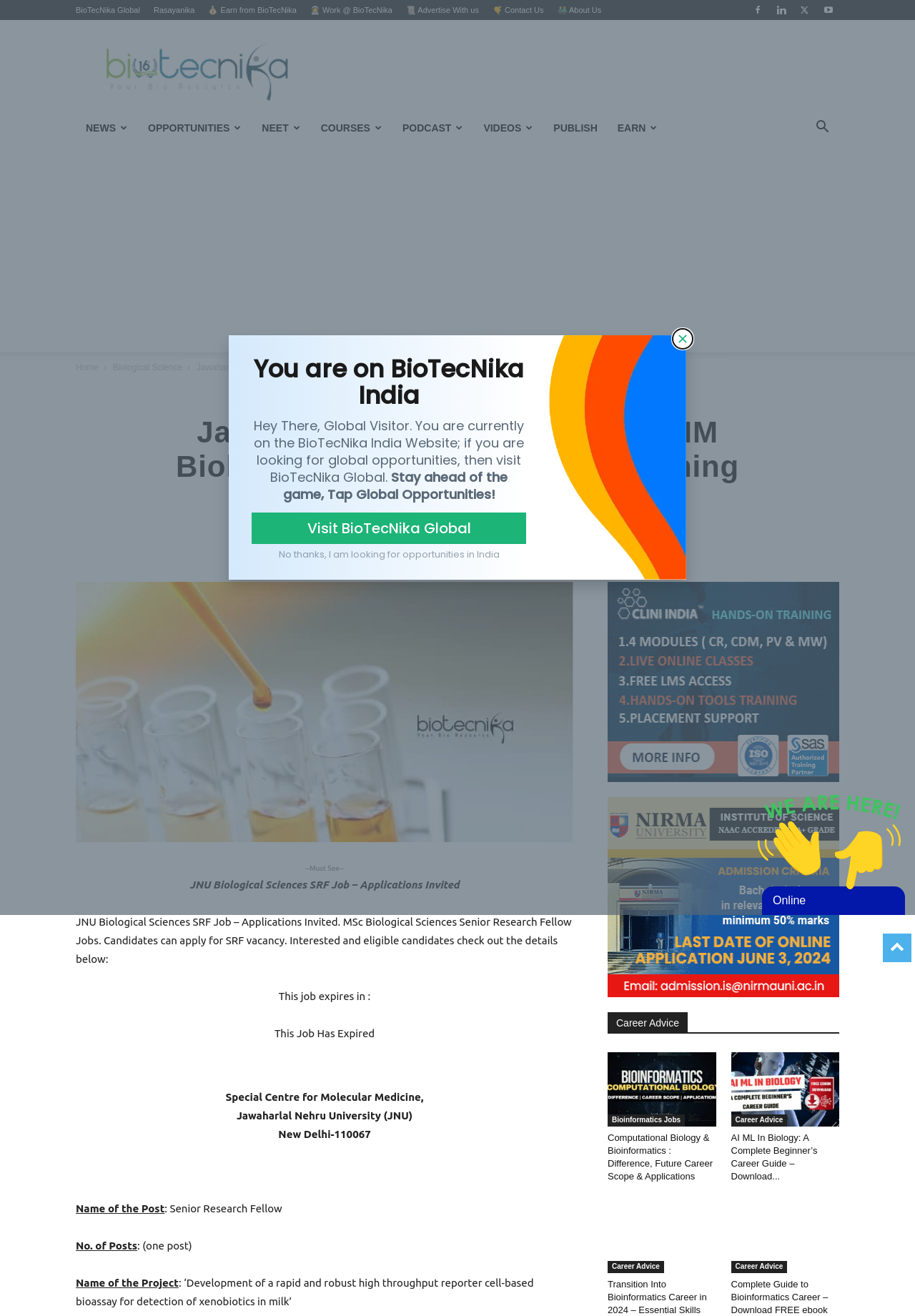Identify the bounding box coordinates of the area you need to click to perform the following instruction: "Check the 'Career Advice' section".

[0.664, 0.769, 0.917, 0.785]